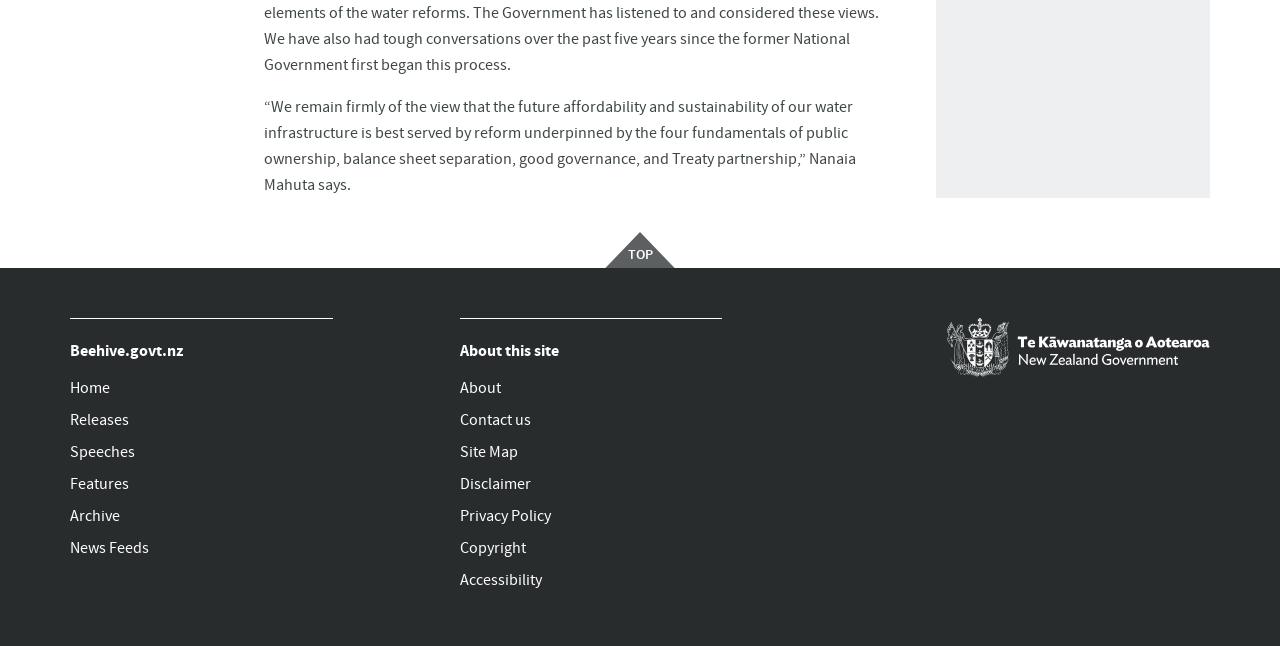Determine the bounding box coordinates of the clickable element to complete this instruction: "learn about this site". Provide the coordinates in the format of four float numbers between 0 and 1, [left, top, right, bottom].

[0.359, 0.576, 0.564, 0.625]